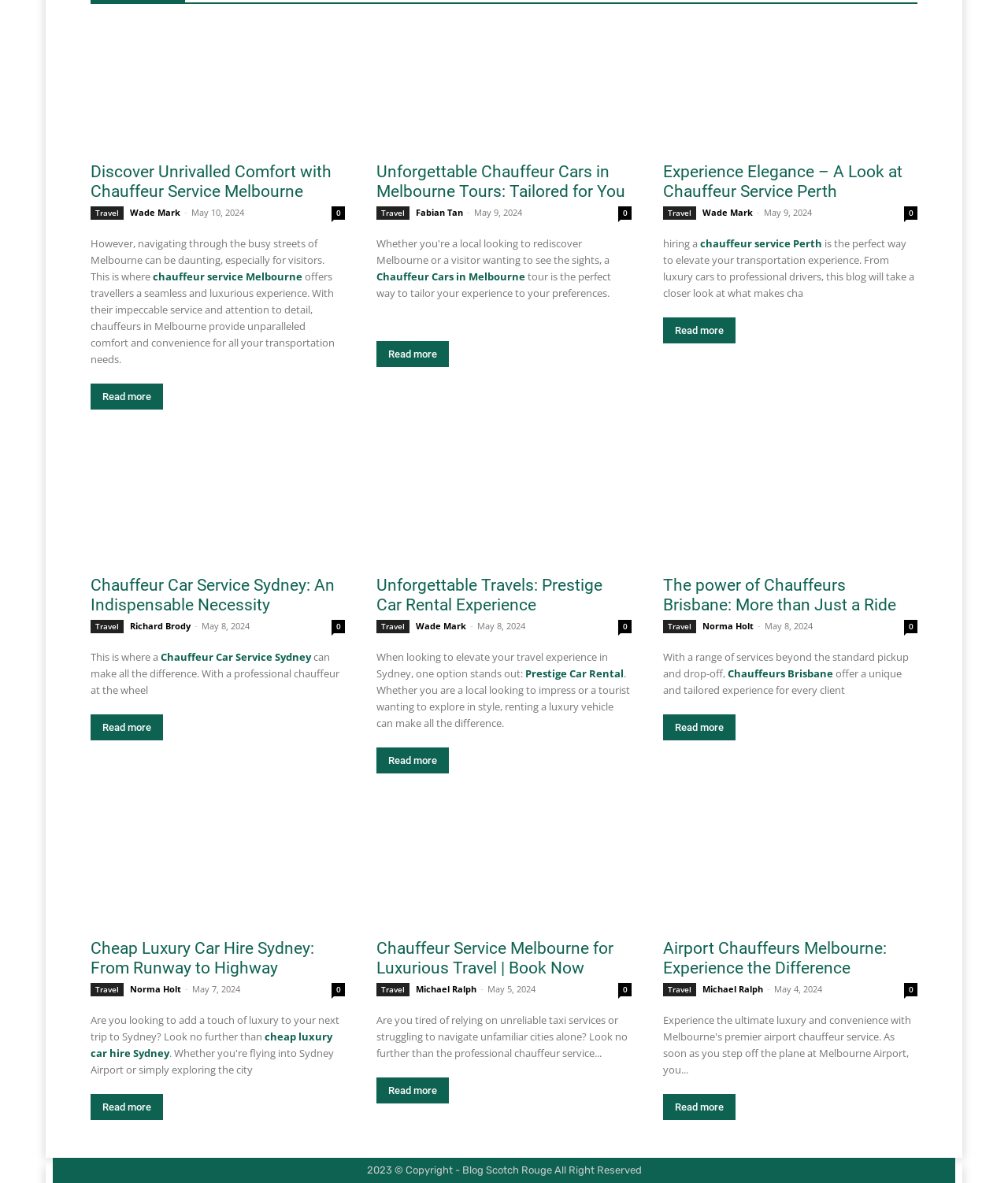Can you show the bounding box coordinates of the region to click on to complete the task described in the instruction: "Read more about Chauffeur Service Melbourne"?

[0.09, 0.324, 0.162, 0.346]